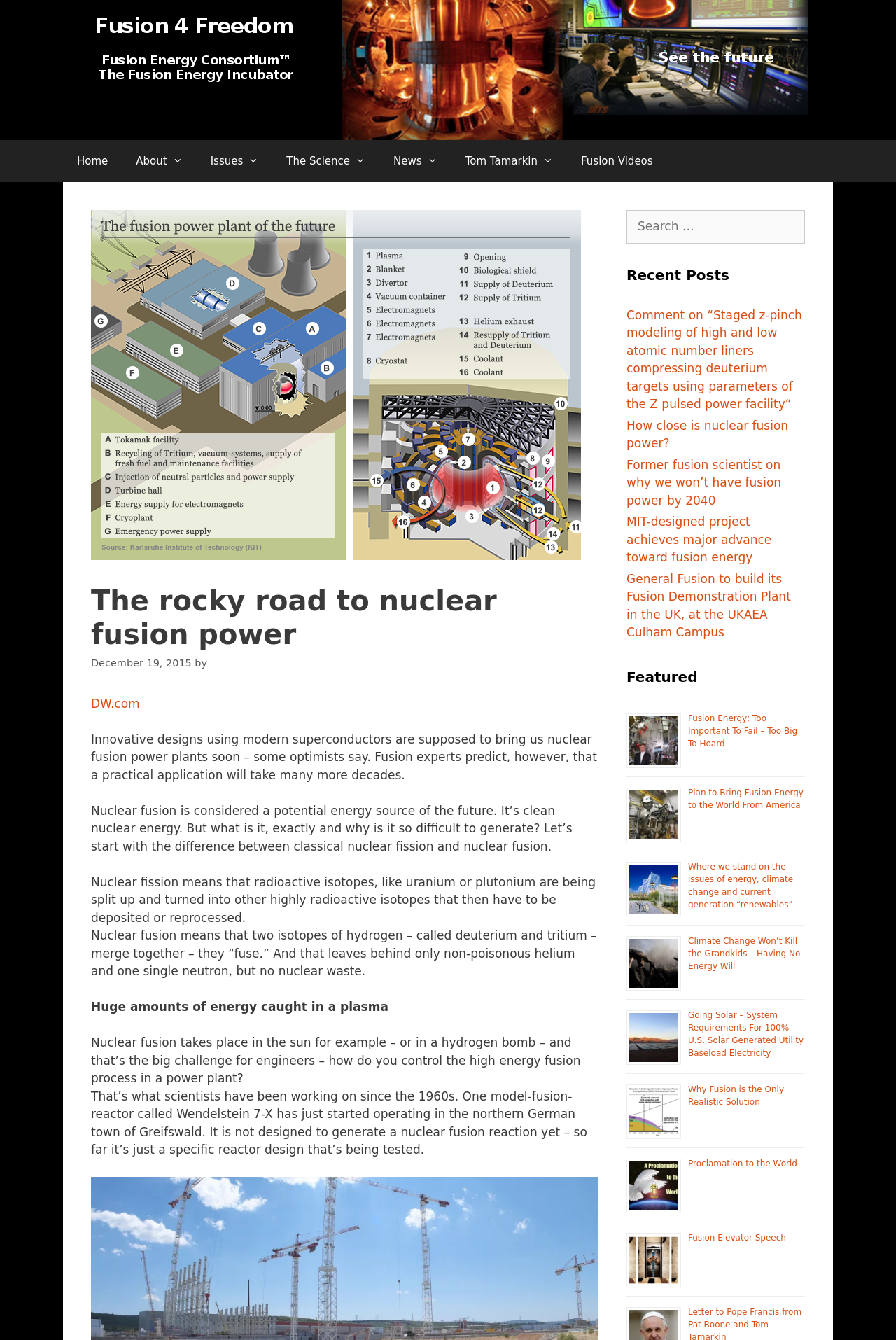Answer the question in a single word or phrase:
How many links are there in the 'Recent Posts' section?

5